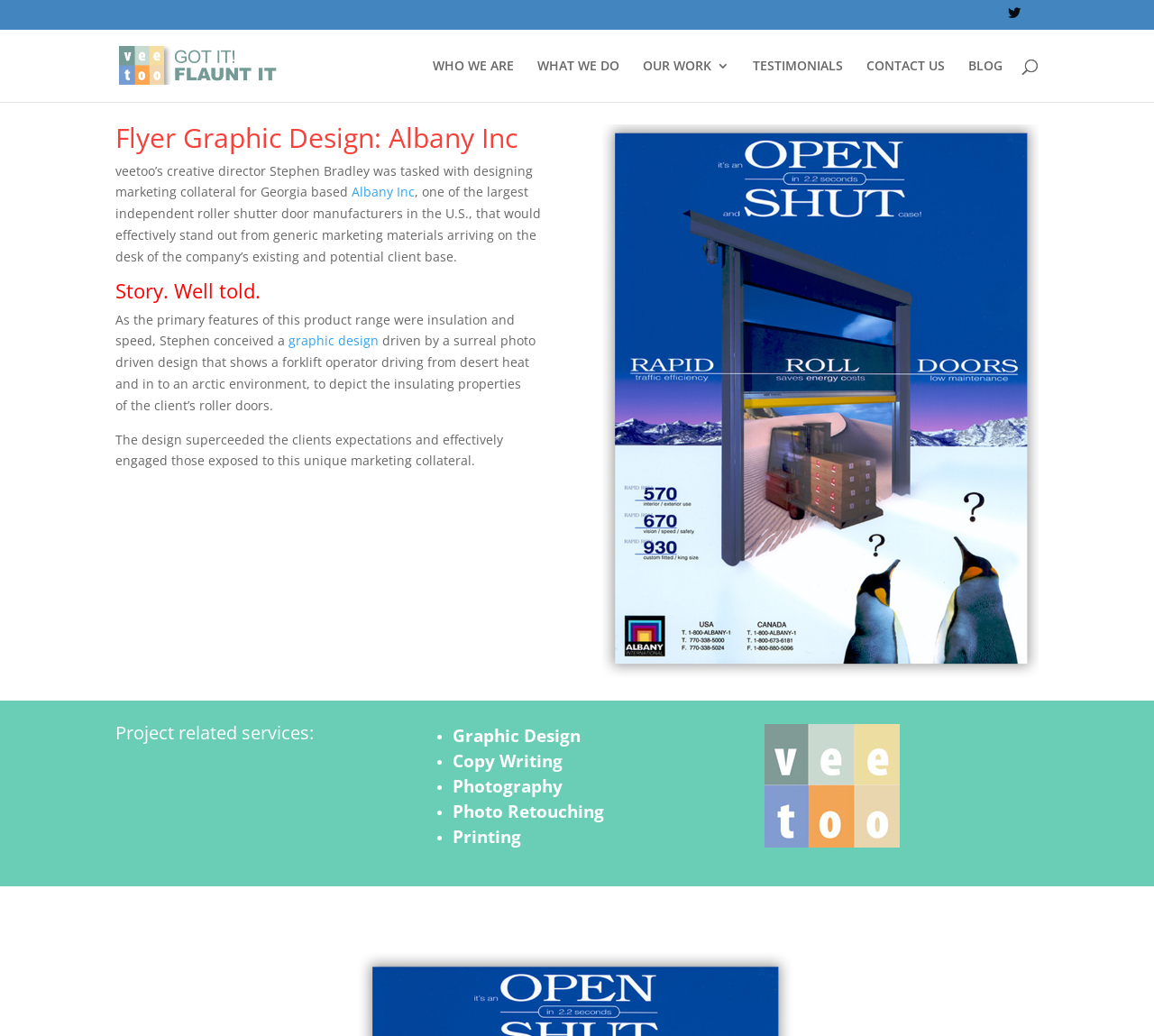Determine the bounding box coordinates of the element's region needed to click to follow the instruction: "Read about Albany Inc". Provide these coordinates as four float numbers between 0 and 1, formatted as [left, top, right, bottom].

[0.305, 0.177, 0.359, 0.194]